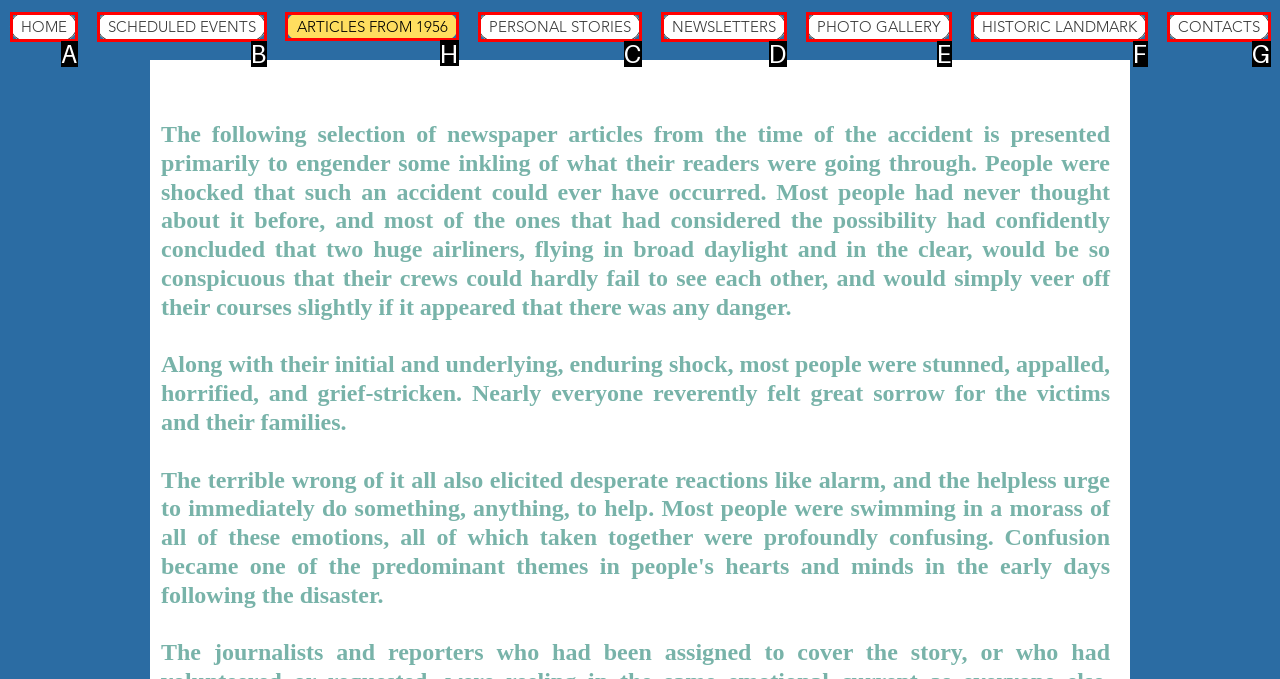Point out the UI element to be clicked for this instruction: read articles from 1956. Provide the answer as the letter of the chosen element.

H